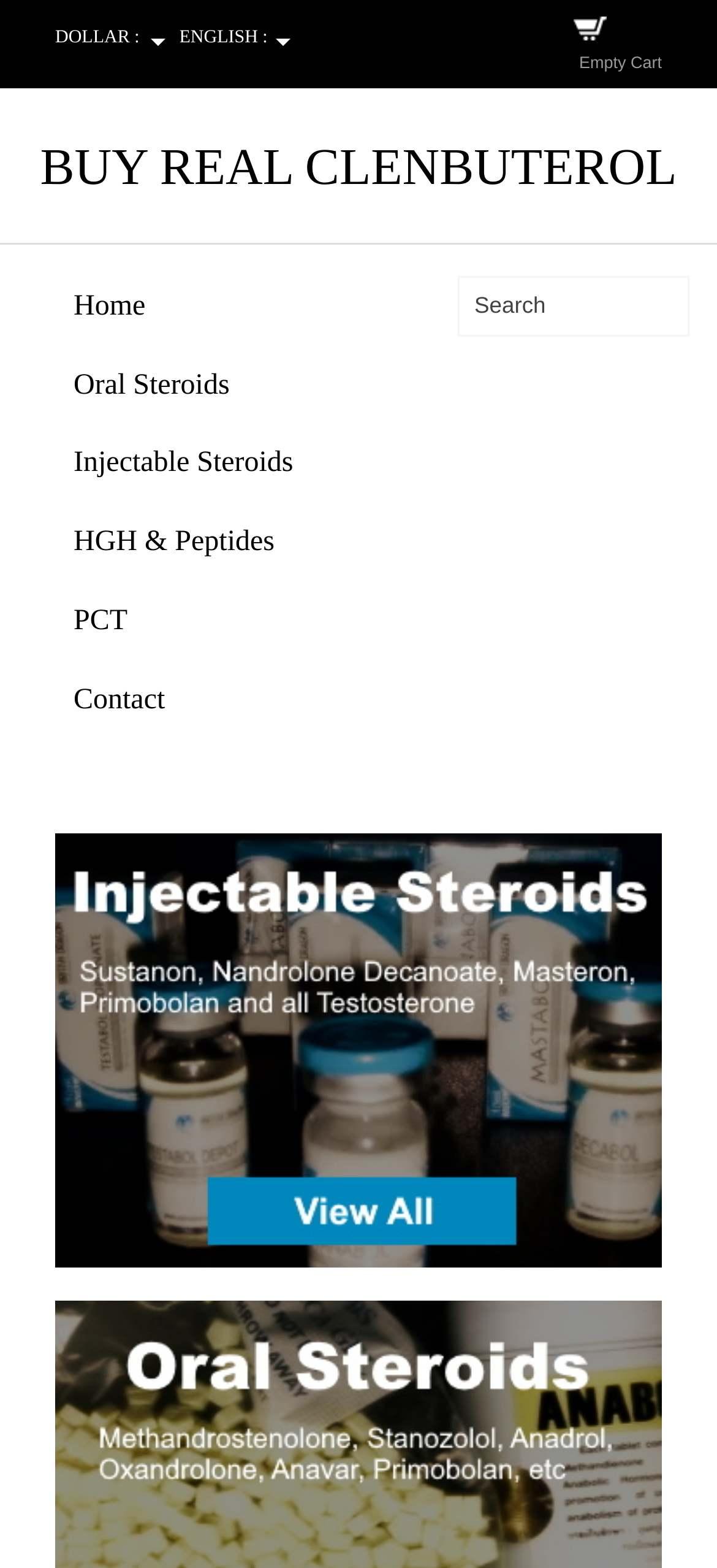Offer an extensive depiction of the webpage and its key elements.

The webpage is an online store selling anabolic steroids and related products. At the top left, there is a combobox for selecting currency, accompanied by a static text "DOLLAR :" and another option "EURO" to the right. Below this, there is another combobox for selecting language, with options "ENGLISH :", "FRENCH", and "GERMAN".

On the top right, there are two links: one is an empty cart link, and the other is a link with no text. Below these links, there is a prominent heading "BUY REAL CLENBUTEROL" that spans almost the entire width of the page.

On the left side, there is a navigation menu with links to "Home", "Oral Steroids", "Injectable Steroids", "HGH & Peptides", "PCT", and "Contact". Below this menu, there is a search box with a static text "Search" and a button to the right.

In the middle of the page, there is a large figure that takes up most of the width, containing a link "Buy Injectable Steroids" and an image with the same description. This figure is likely a promotional banner or advertisement.

Overall, the webpage appears to be a product page or a landing page for an online store selling anabolic steroids and related products.